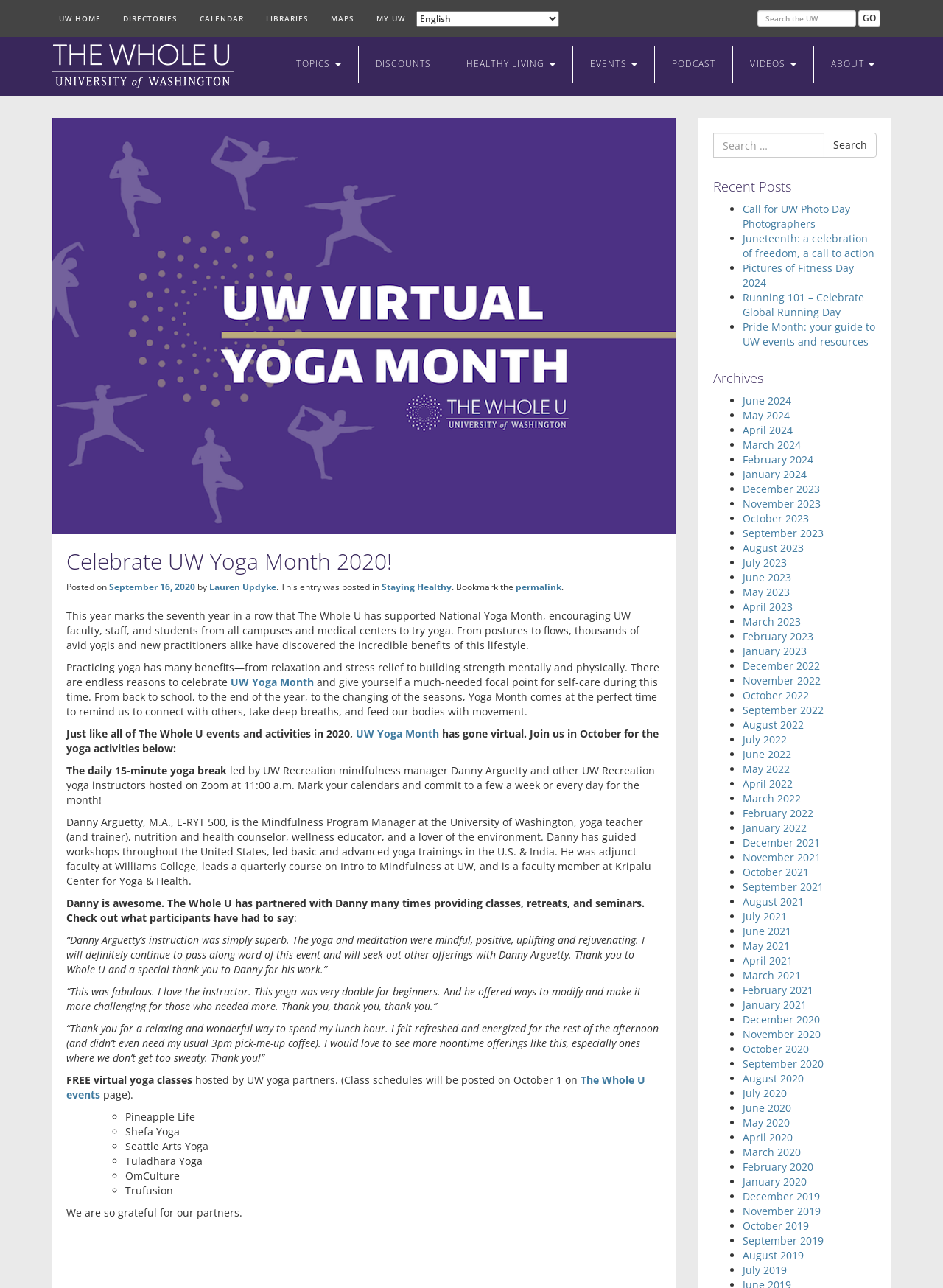Please identify and generate the text content of the webpage's main heading.

THE WHOLE U